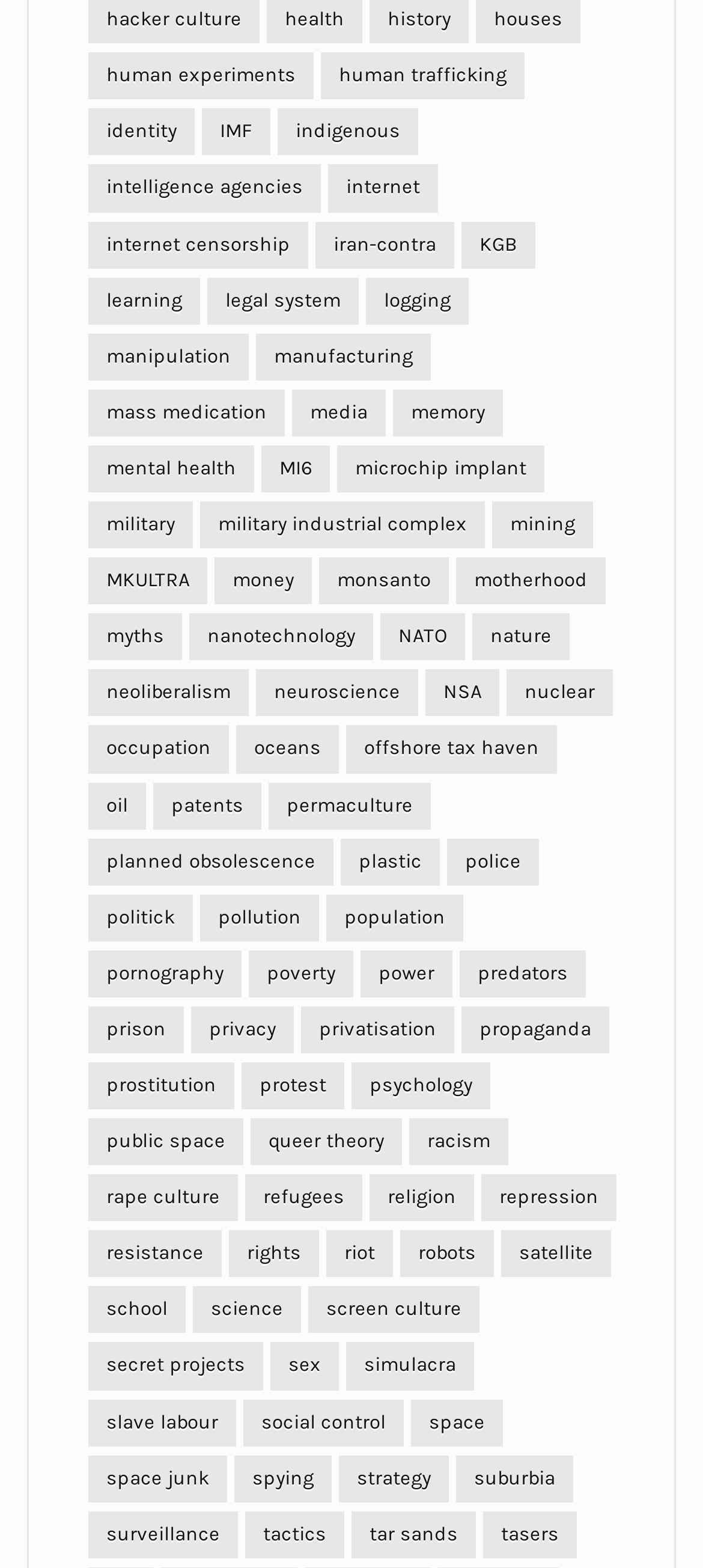Please answer the following query using a single word or phrase: 
What is the topic of the link 'neoliberalism'?

neoliberalism